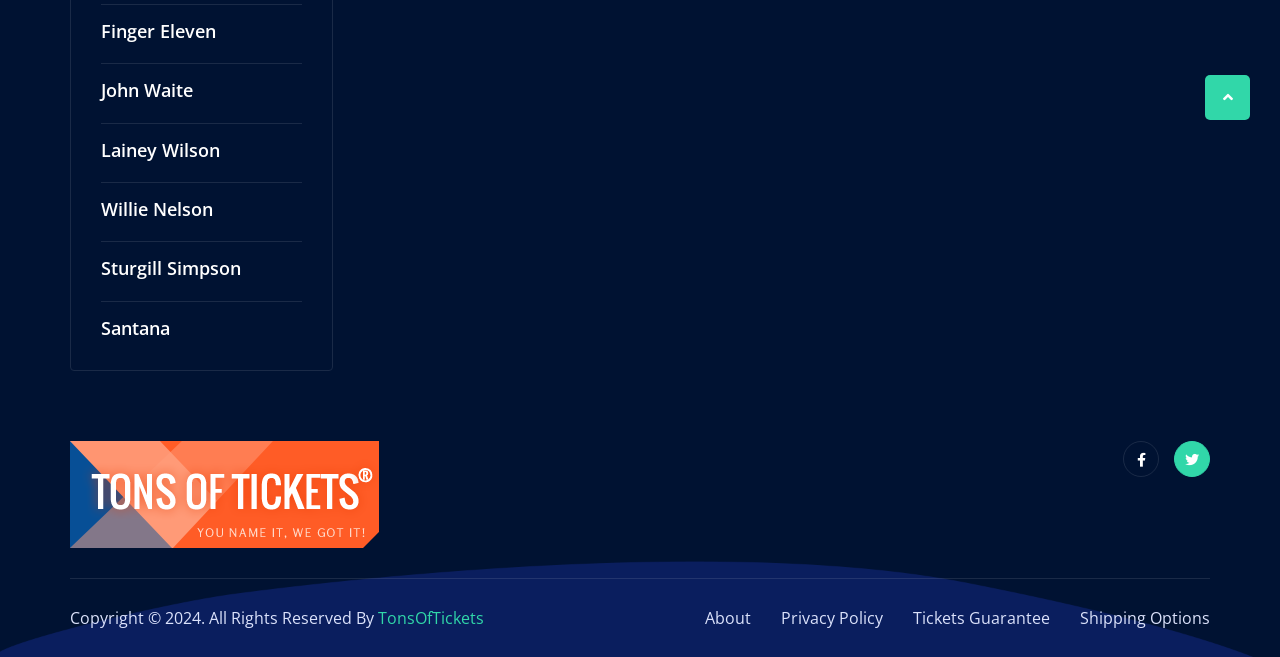Find the bounding box coordinates of the element's region that should be clicked in order to follow the given instruction: "Read the privacy policy". The coordinates should consist of four float numbers between 0 and 1, i.e., [left, top, right, bottom].

None